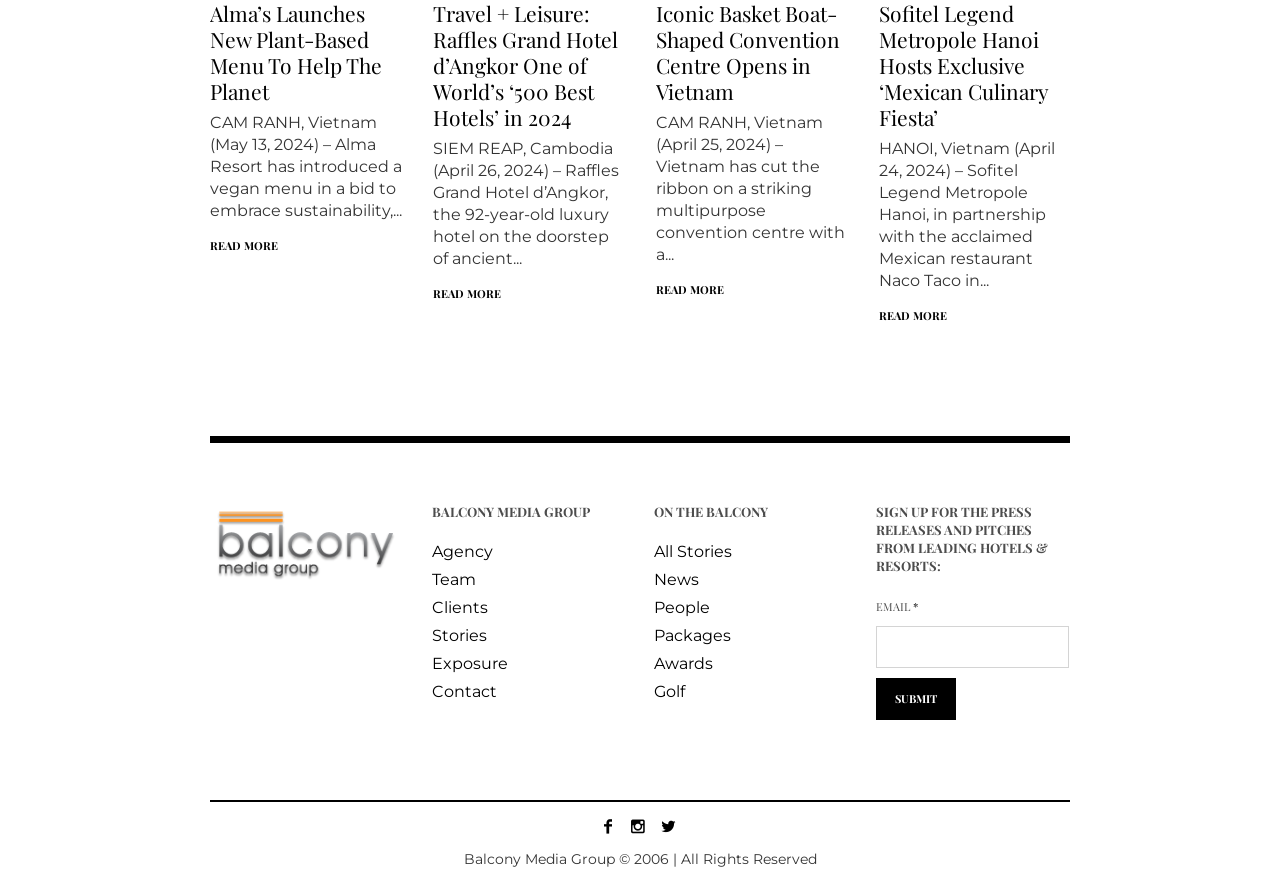Mark the bounding box of the element that matches the following description: "Read More".

[0.338, 0.325, 0.391, 0.342]